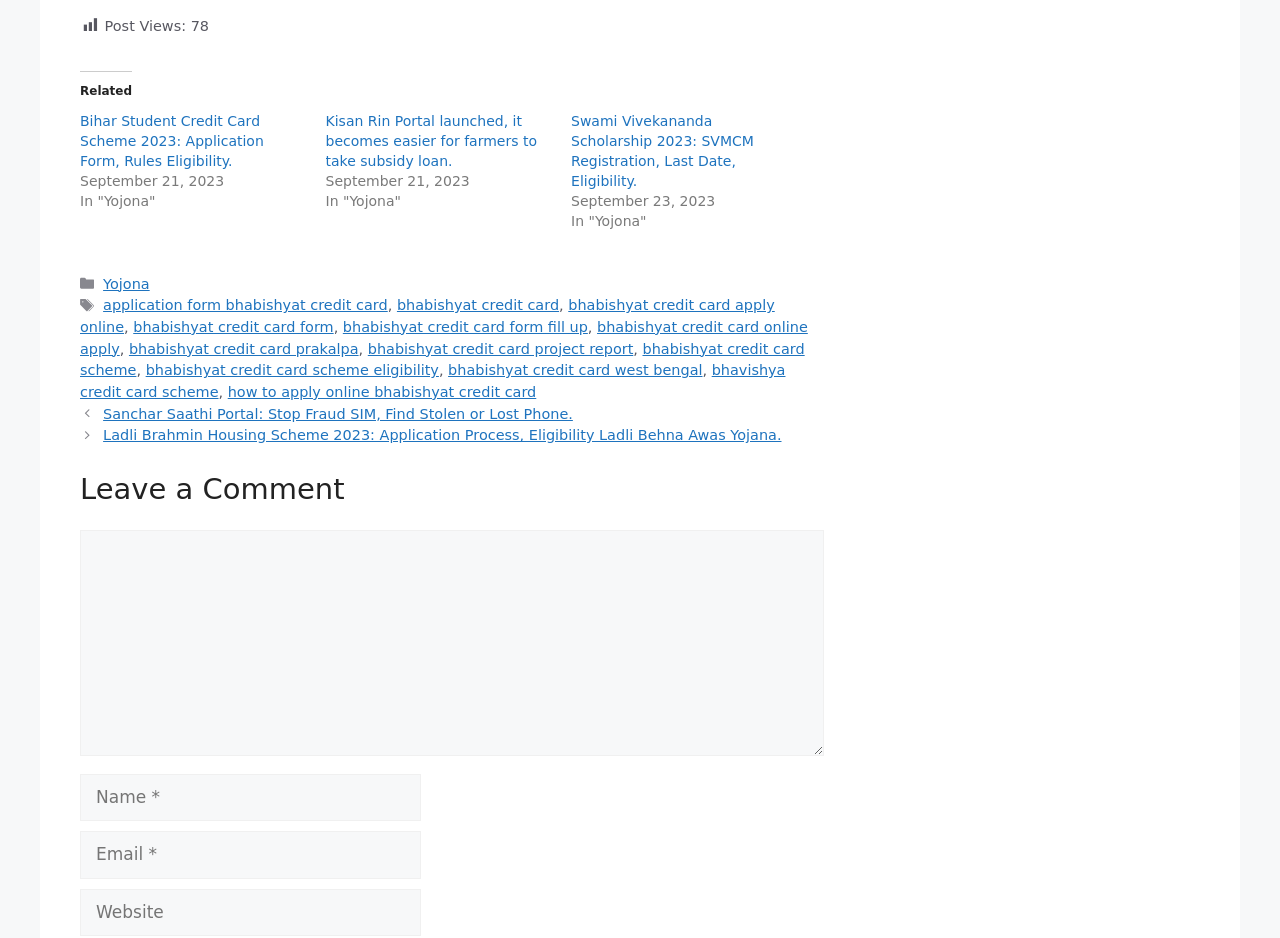Based on the description "bhabishyat credit card prakalpa", find the bounding box of the specified UI element.

[0.101, 0.363, 0.28, 0.38]